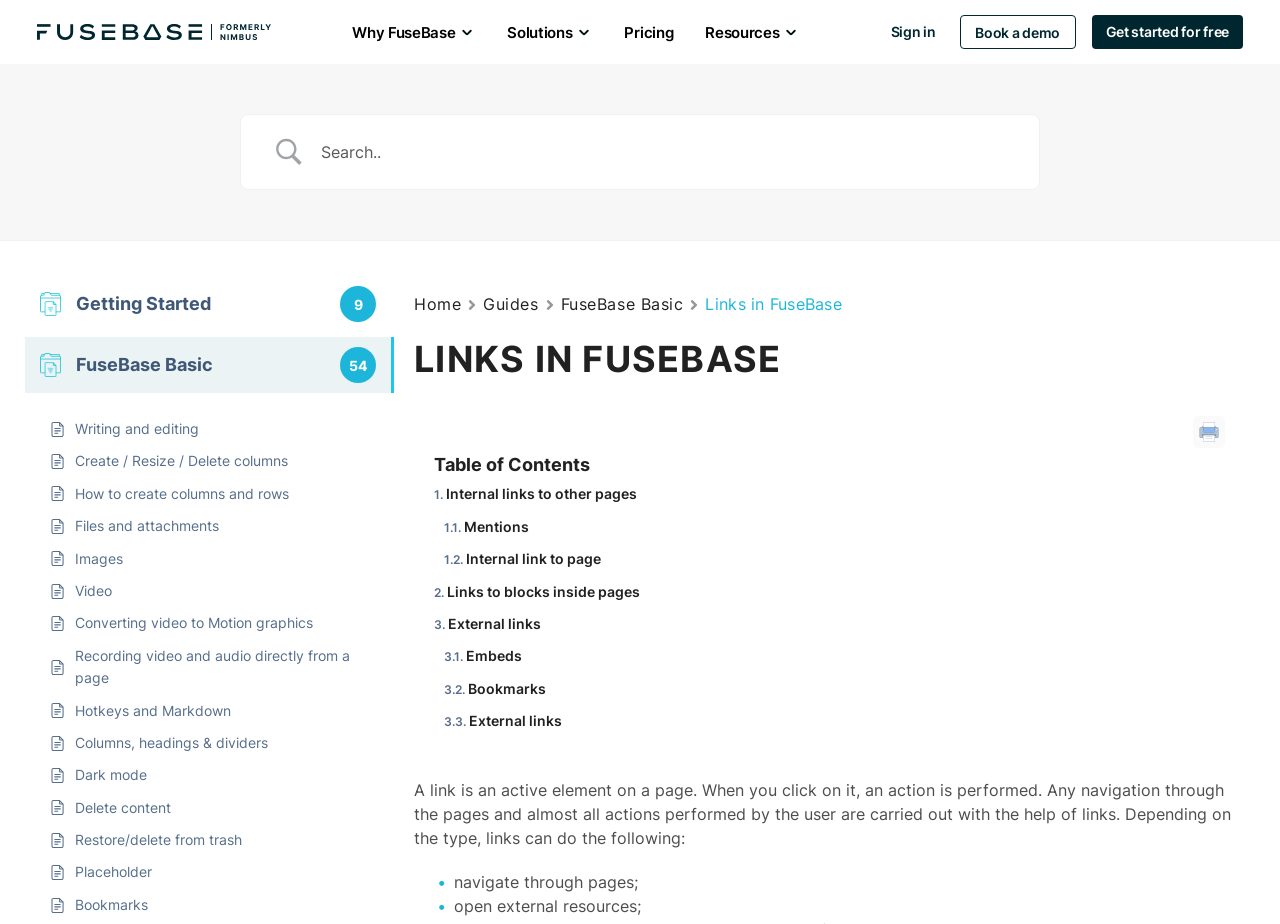Determine the bounding box coordinates for the region that must be clicked to execute the following instruction: "Book a demo".

[0.75, 0.016, 0.84, 0.053]